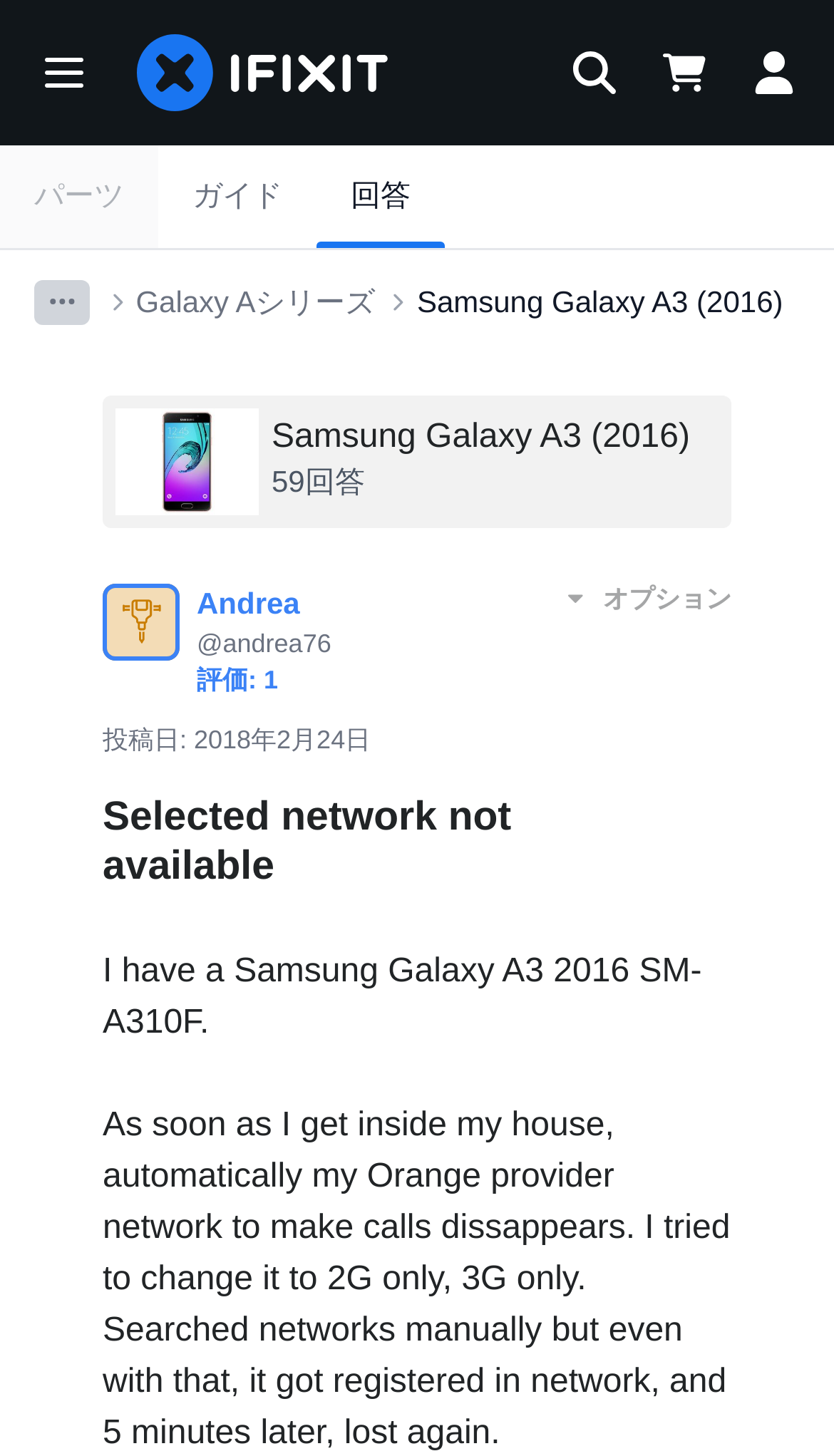Locate the bounding box coordinates of the clickable part needed for the task: "Search for something".

[0.672, 0.034, 0.754, 0.066]